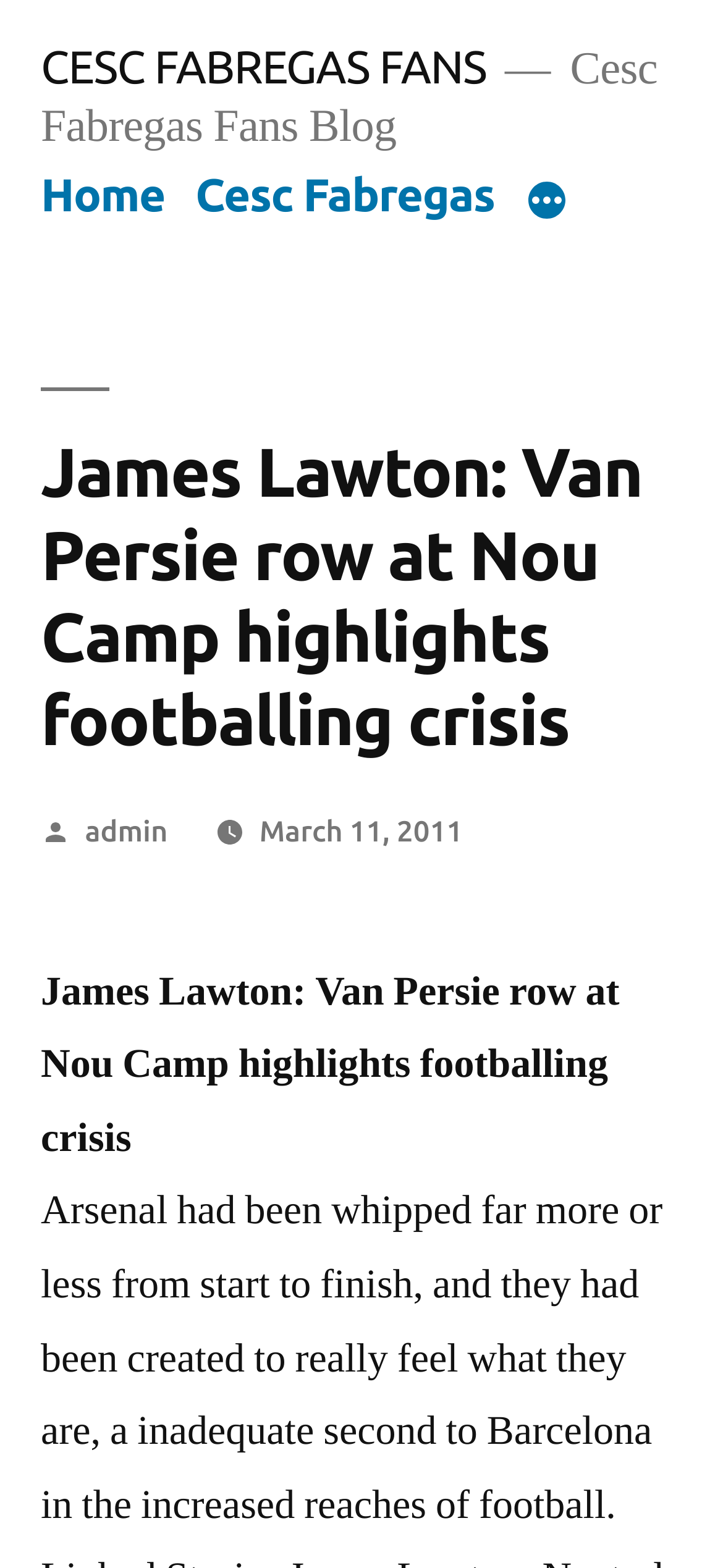Please predict the bounding box coordinates (top-left x, top-left y, bottom-right x, bottom-right y) for the UI element in the screenshot that fits the description: Cesc Fabregas

[0.27, 0.108, 0.684, 0.141]